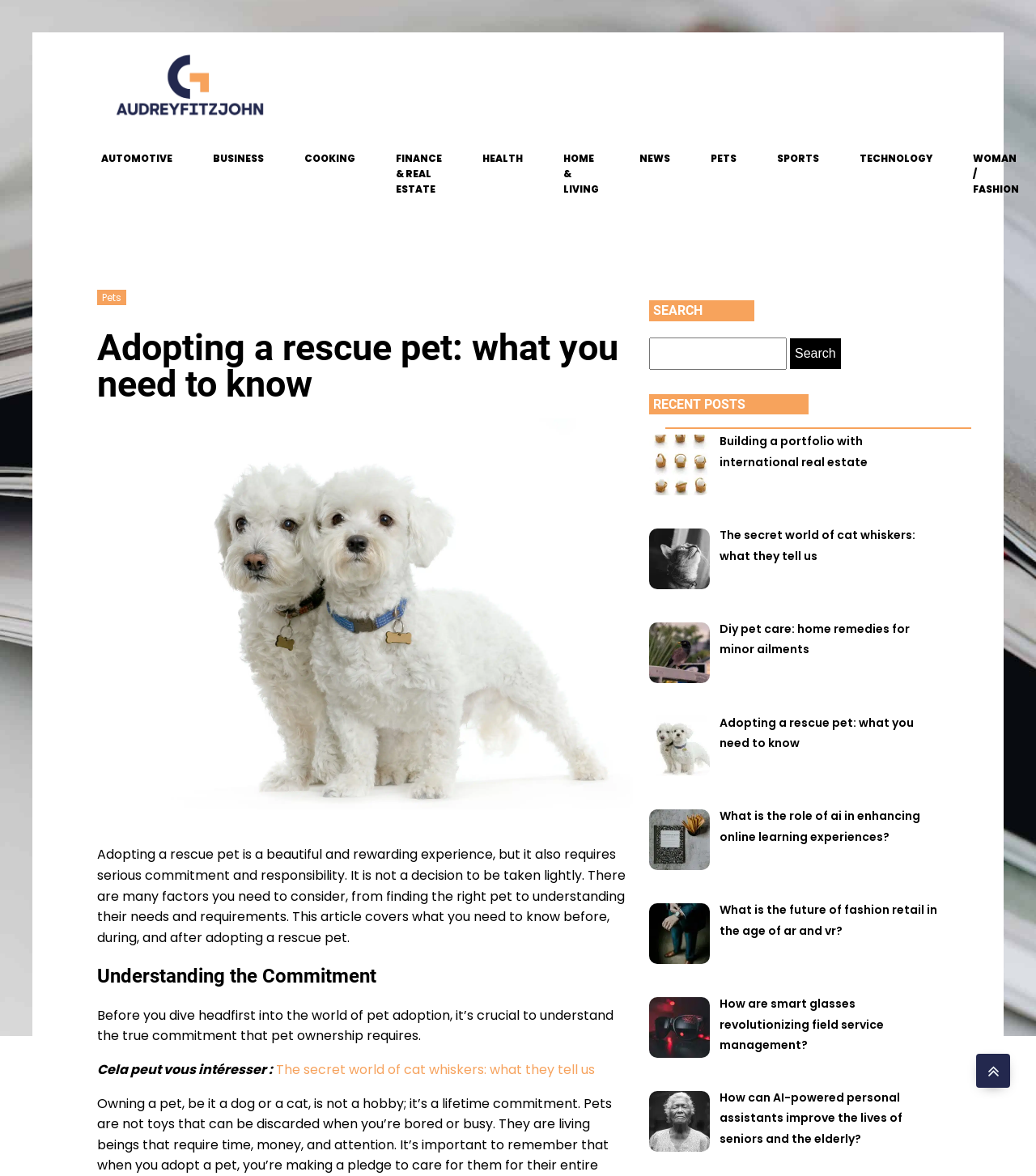What is the purpose of the search bar?
Look at the image and answer the question using a single word or phrase.

To search for articles